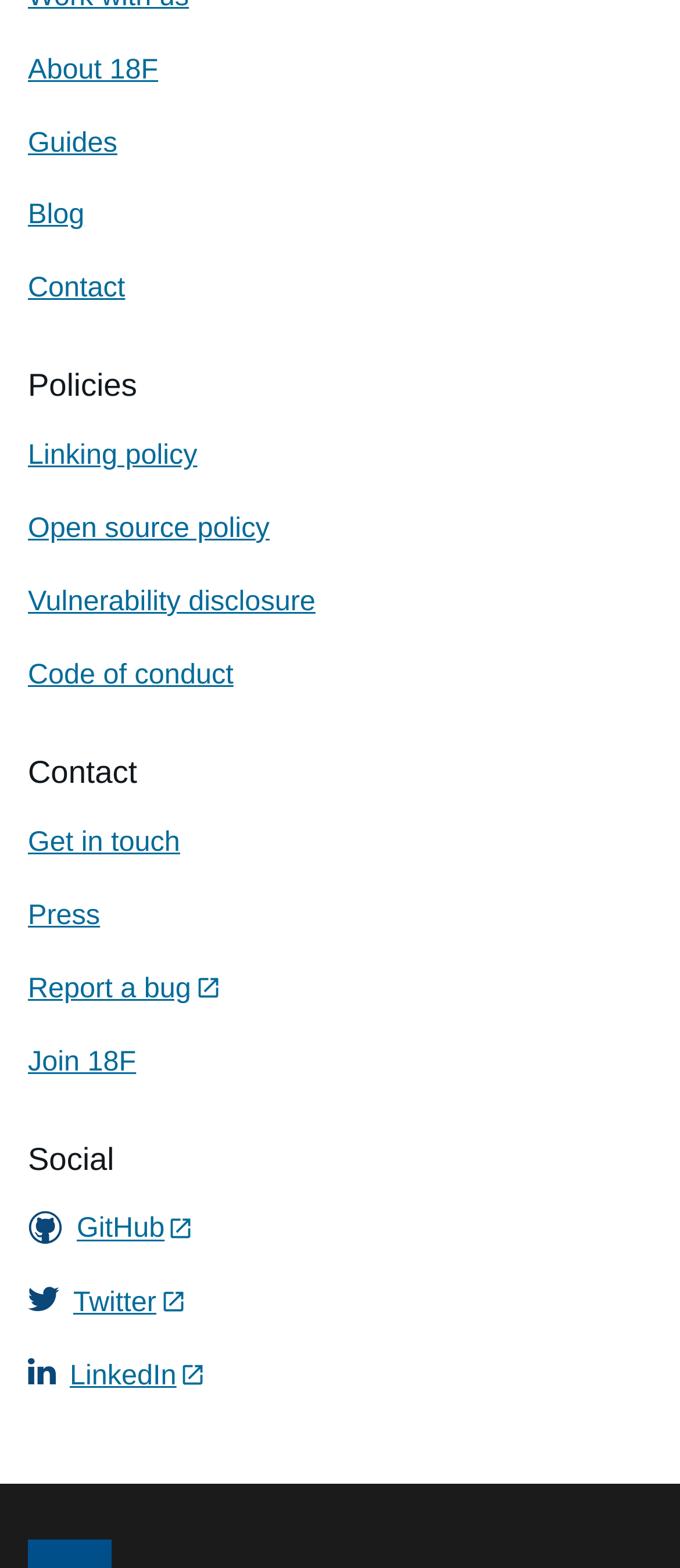Please identify the bounding box coordinates of the area I need to click to accomplish the following instruction: "Read the linking policy".

[0.041, 0.28, 0.29, 0.3]